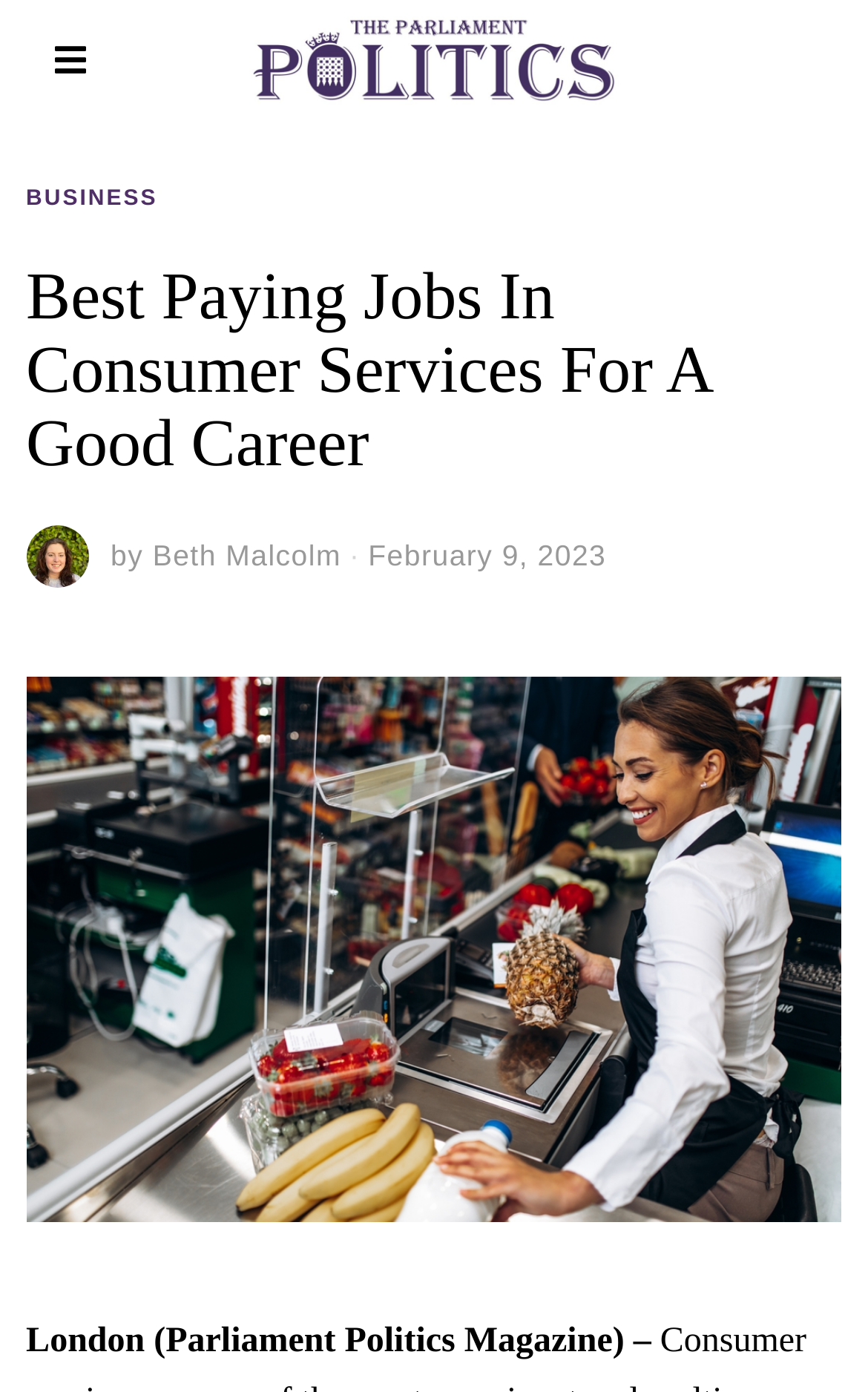Using the details from the image, please elaborate on the following question: When was the article published?

I found the publication date by looking at the section below the header, where I saw a time element with the text 'February 9, 2023', which indicates the date the article was published.